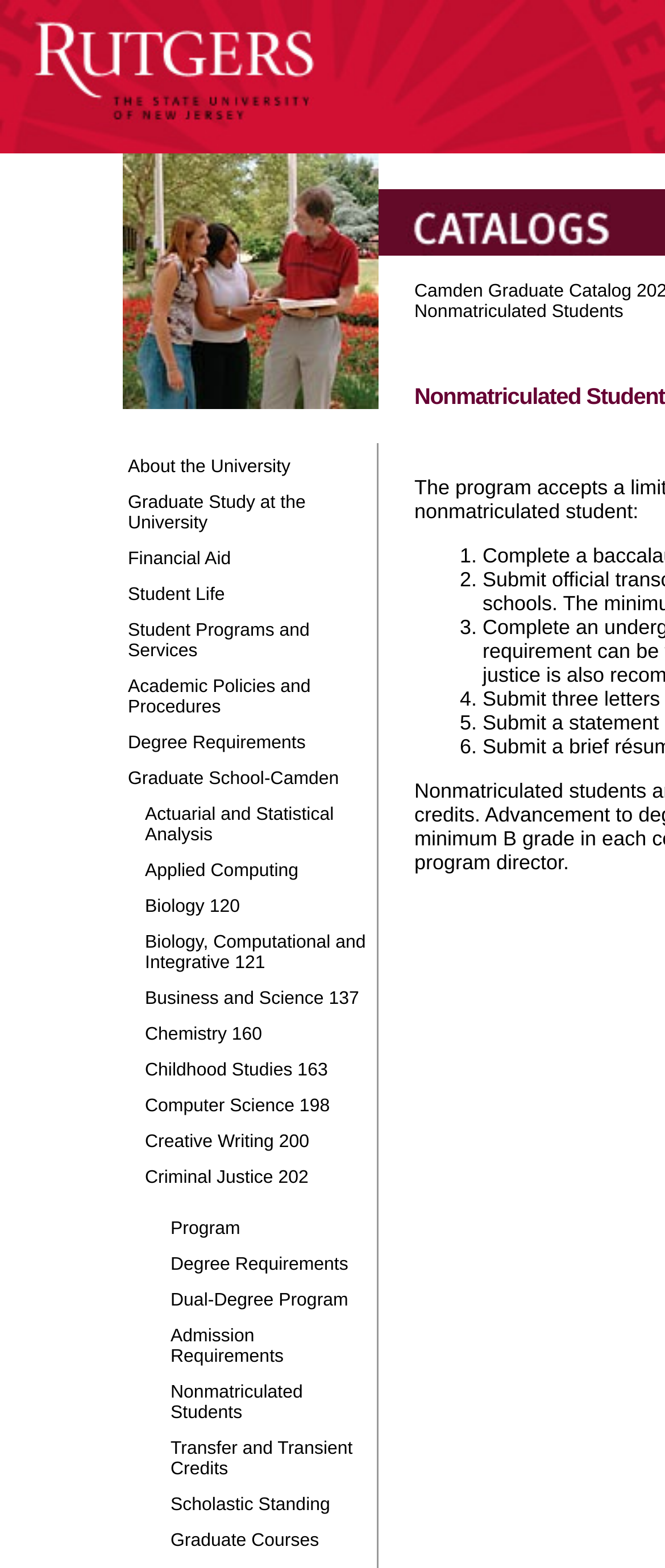Give a short answer using one word or phrase for the question:
What is the first program listed on the webpage?

About the University